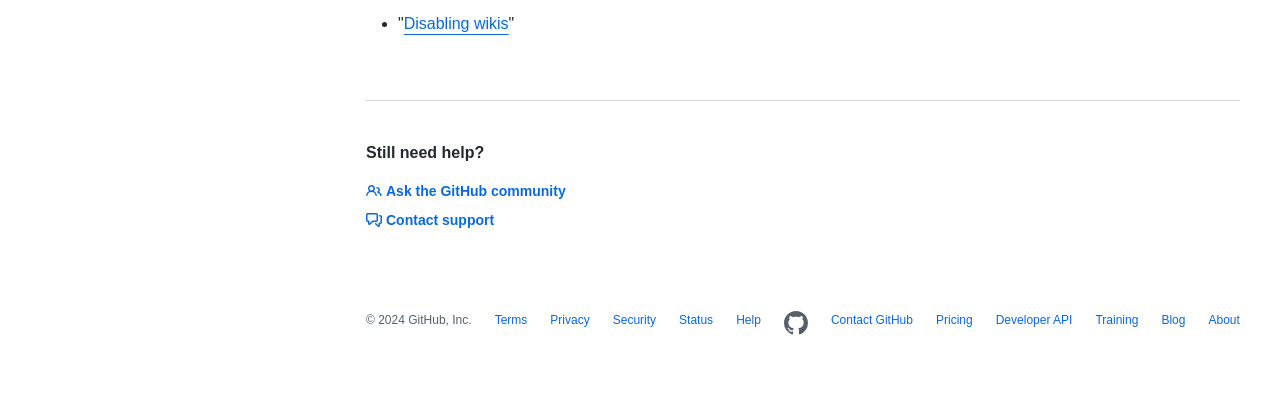Please locate the bounding box coordinates of the region I need to click to follow this instruction: "Contact support".

[0.286, 0.528, 0.386, 0.568]